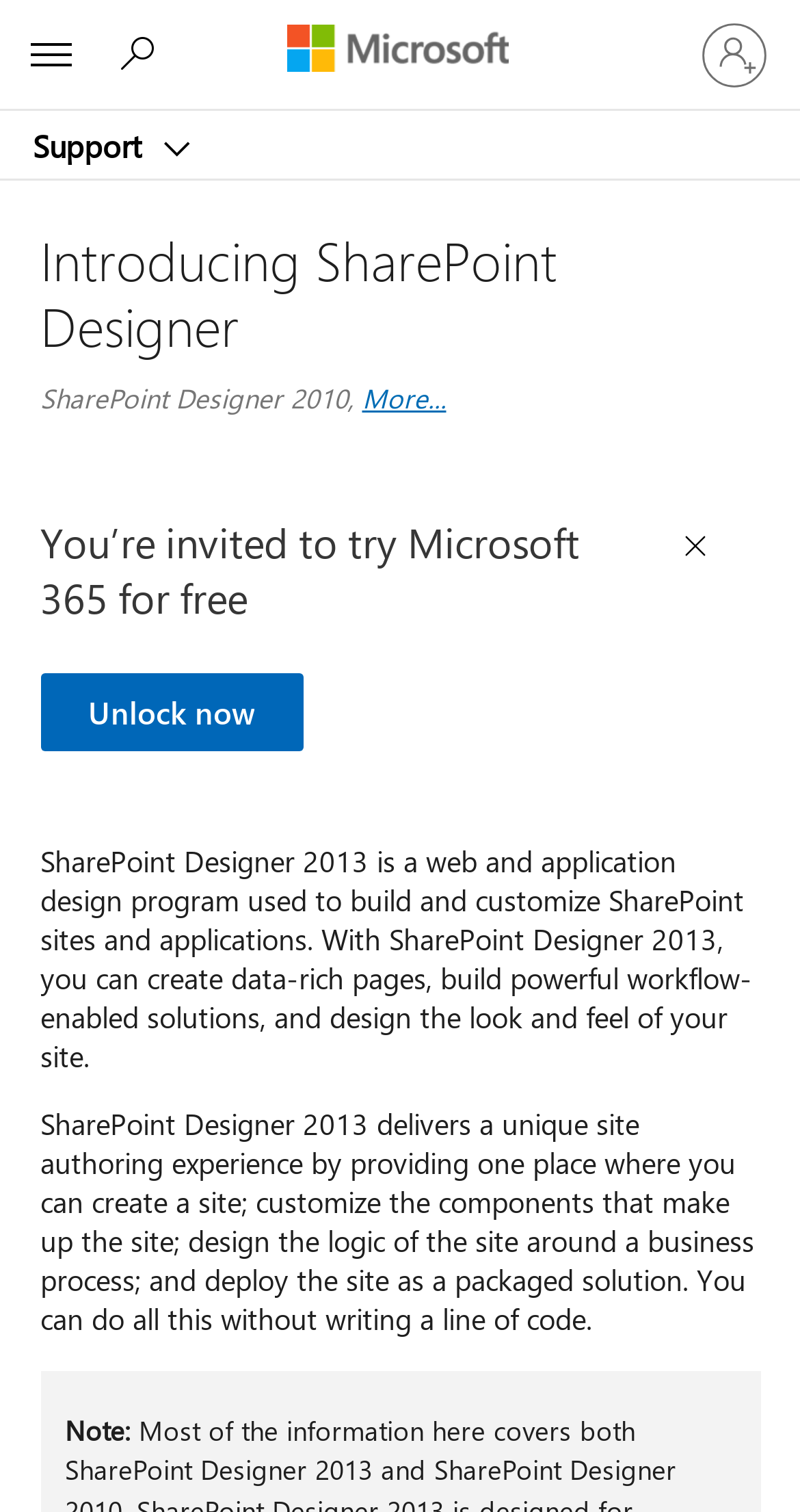Answer the question below in one word or phrase:
What is the benefit of using SharePoint Designer 2013?

No coding required